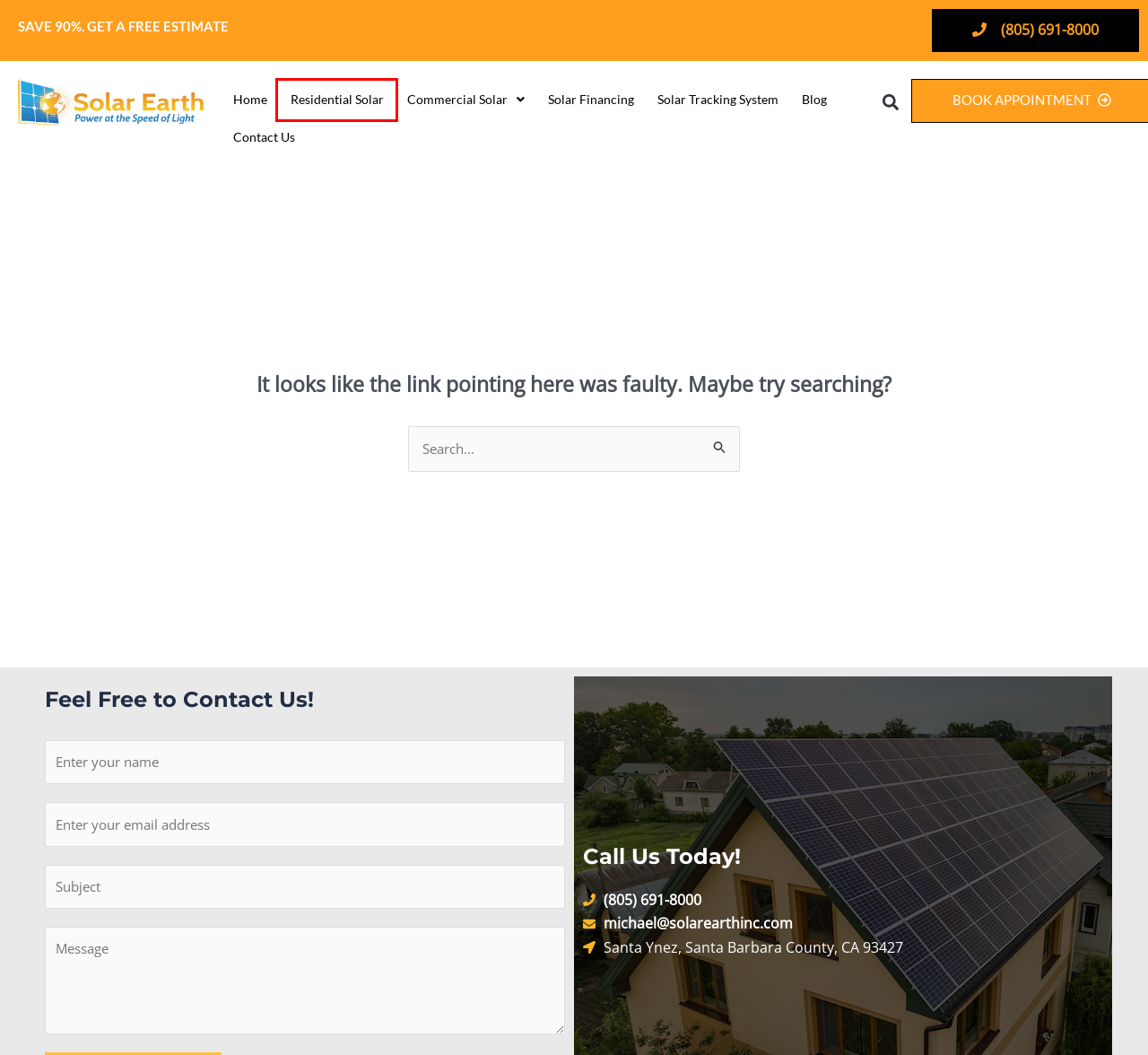Look at the given screenshot of a webpage with a red rectangle bounding box around a UI element. Pick the description that best matches the new webpage after clicking the element highlighted. The descriptions are:
A. Solar Panel Tracking System - Solar Earth Inc
B. California Residential Solar Panel Installation - Solar Earth
C. Contact Us - Solar Earth Inc
D. Commercial Solar Financing For Businesses - Solar Earth Inc
E. Solar Earth Inc - Best Solar Panel Company in California
F. Commercial Solar Installation - Solar Earth Inc
G. Blogs - Solar Earth Inc
H. What You Need to Know About C&I Solar Projects

B